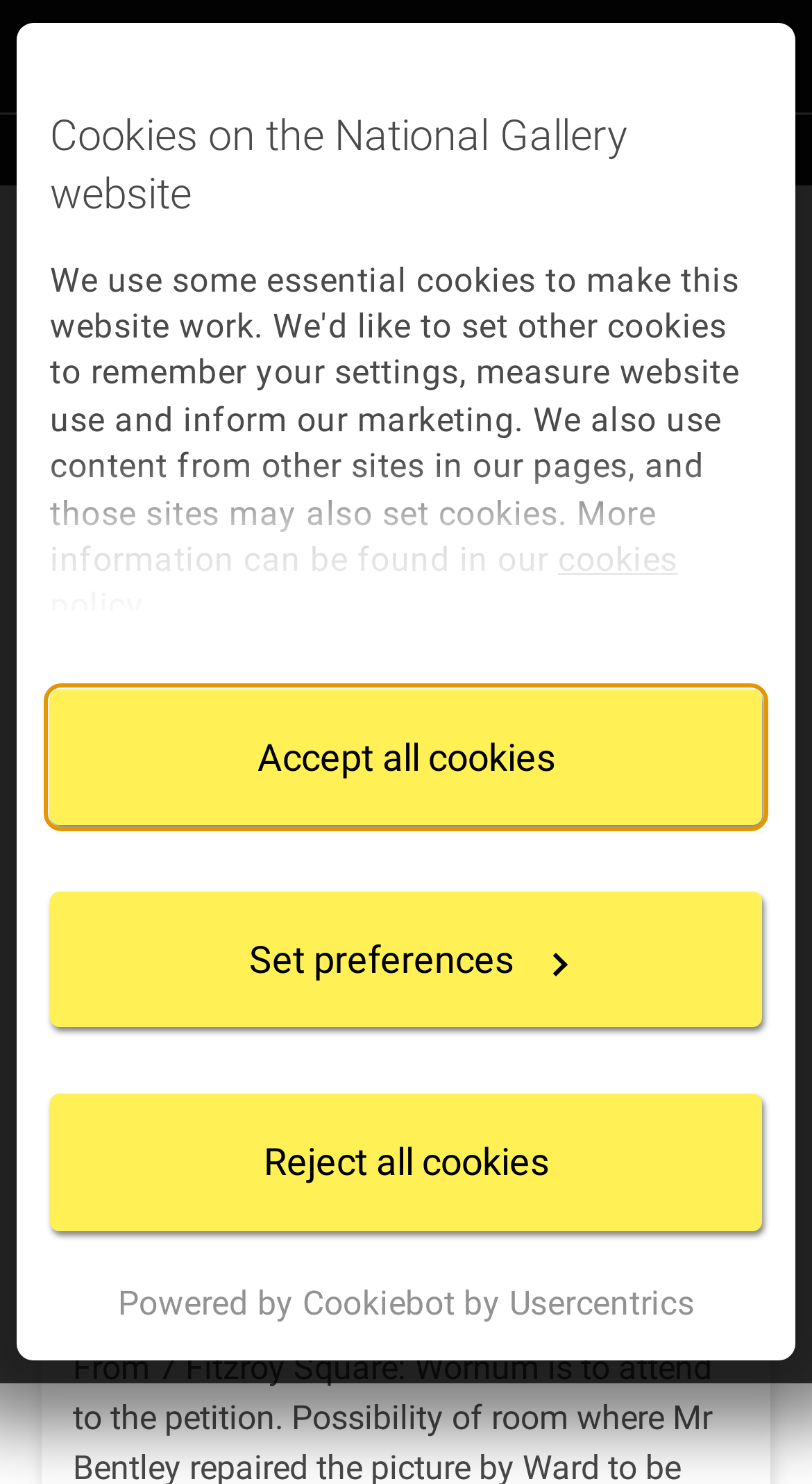What is the archive reference number of the letter?
Use the image to give a comprehensive and detailed response to the question.

I determined the answer by looking at the StaticText 'NG5/205/1' which is located below the heading 'Archive reference number'.